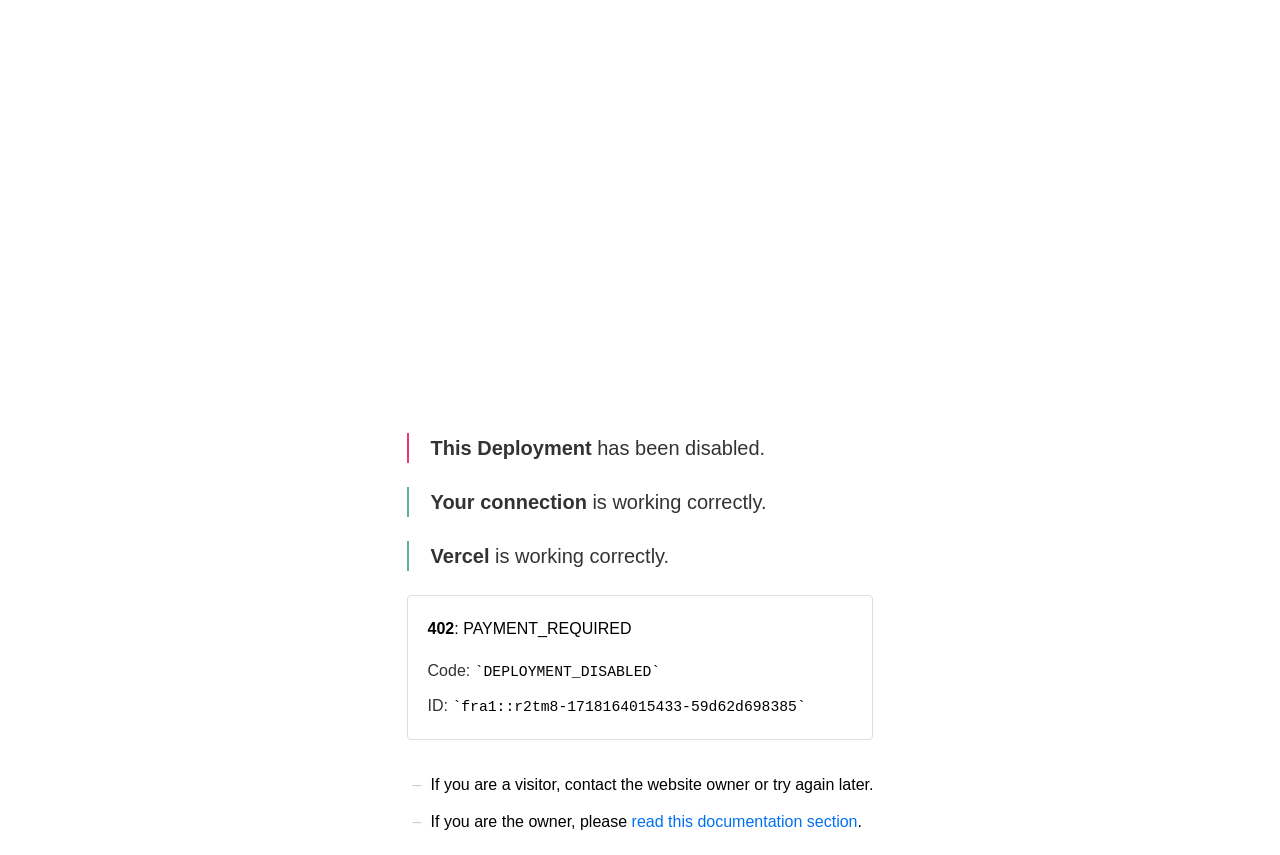Give a detailed account of the webpage's layout and content.

The webpage appears to be an error page, specifically a payment required error. At the top, there is a title "This Deployment has been disabled." followed by a brief explanation "Your connection is working correctly." The Vercel logo is positioned below this text. 

Further down, there is a prominent error code "402: PAYMENT_REQUIRED" displayed, with the code "402" and the description "PAYMENT_REQUIRED" on separate lines. Below this, there is a section with labels "Code:" and "ID:", accompanied by their respective values "DEPLOYMENT_DISABLED" and "fra1::r2tm8-1718164015433-59d62d698385". 

The bottom section of the page provides guidance for visitors and owners. A message for visitors instructs them to contact the website owner or try again later. For owners, there is a message suggesting they read a specific documentation section, which is linked as "read this documentation section".